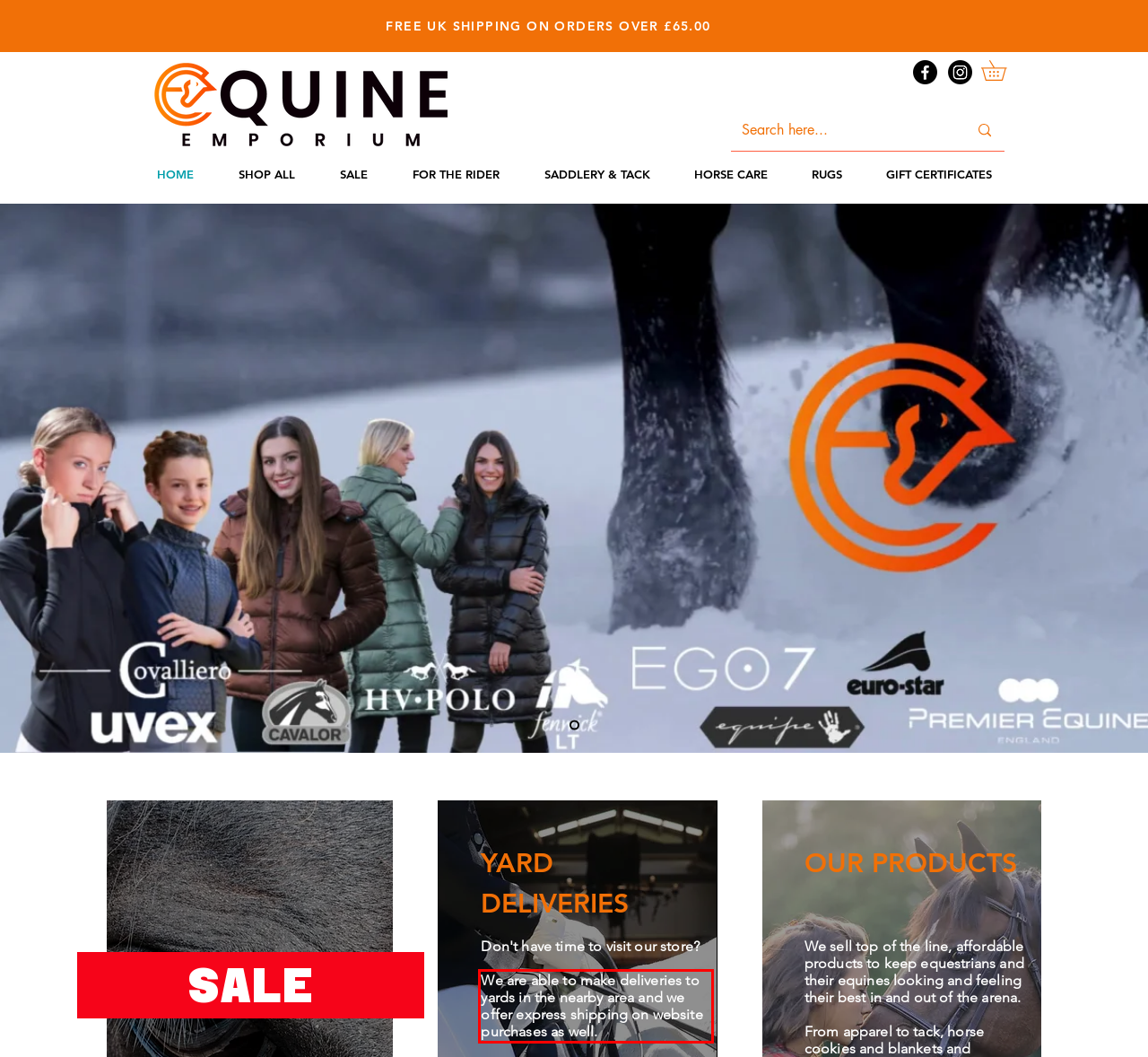Please identify the text within the red rectangular bounding box in the provided webpage screenshot.

We are able to make deliveries to yards in the nearby area and we offer express shipping on website purchases as well.